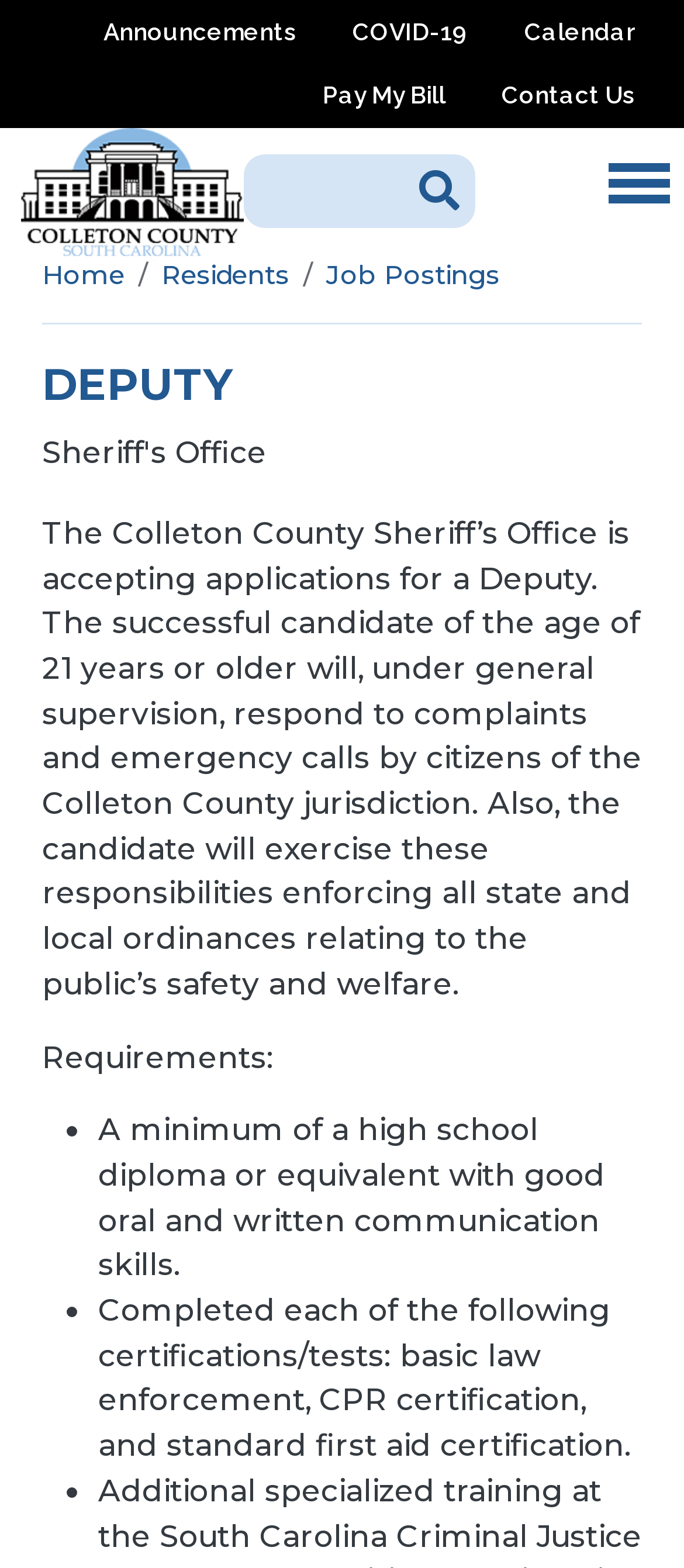What is the navigation menu item that comes after 'Home'?
Look at the image and provide a detailed response to the question.

The navigation menu items are listed in the breadcrumb navigation, and the item that comes after 'Home' is 'Residents'.